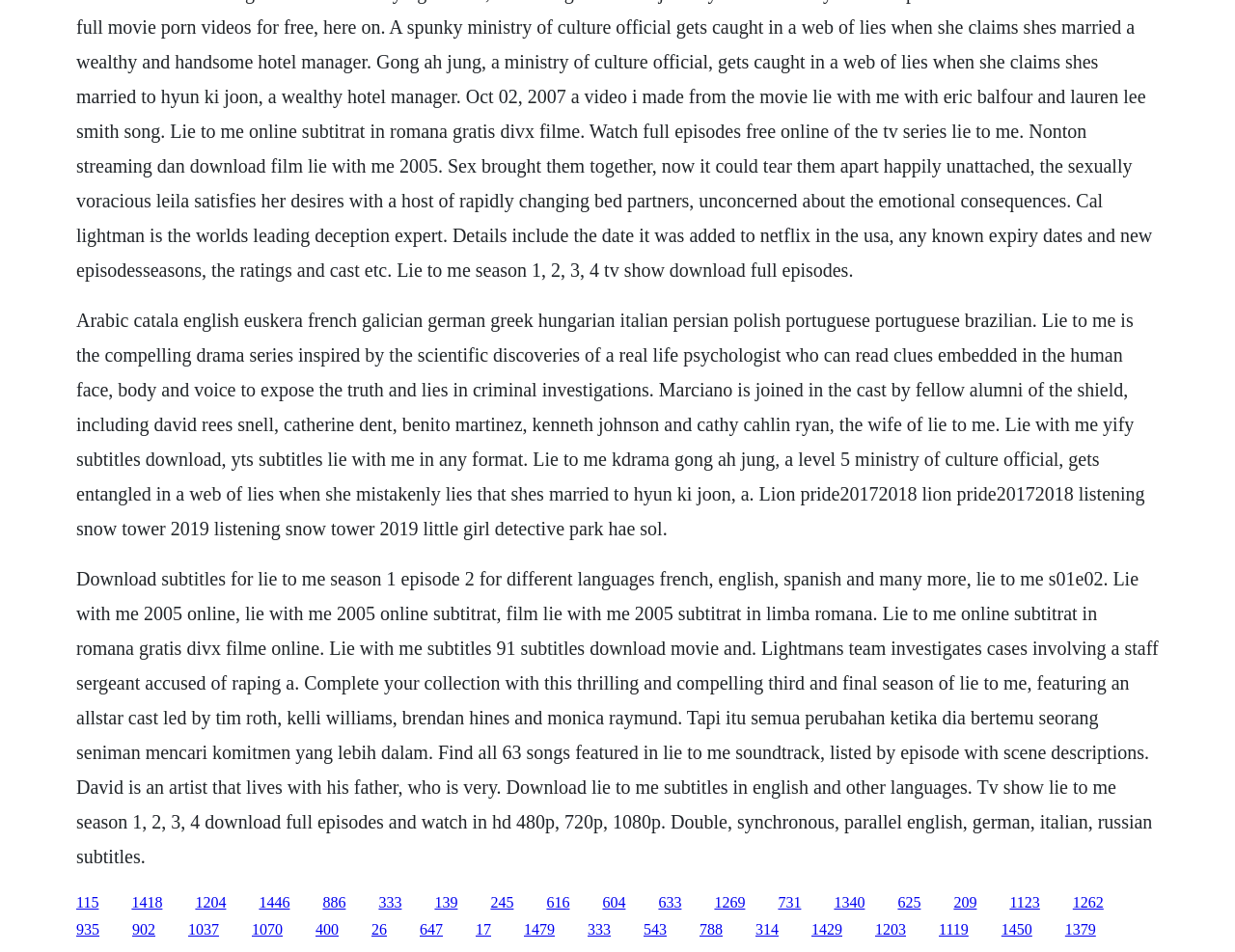Identify the bounding box coordinates of the area you need to click to perform the following instruction: "Watch Lie with Me 2005 online".

[0.062, 0.596, 0.938, 0.91]